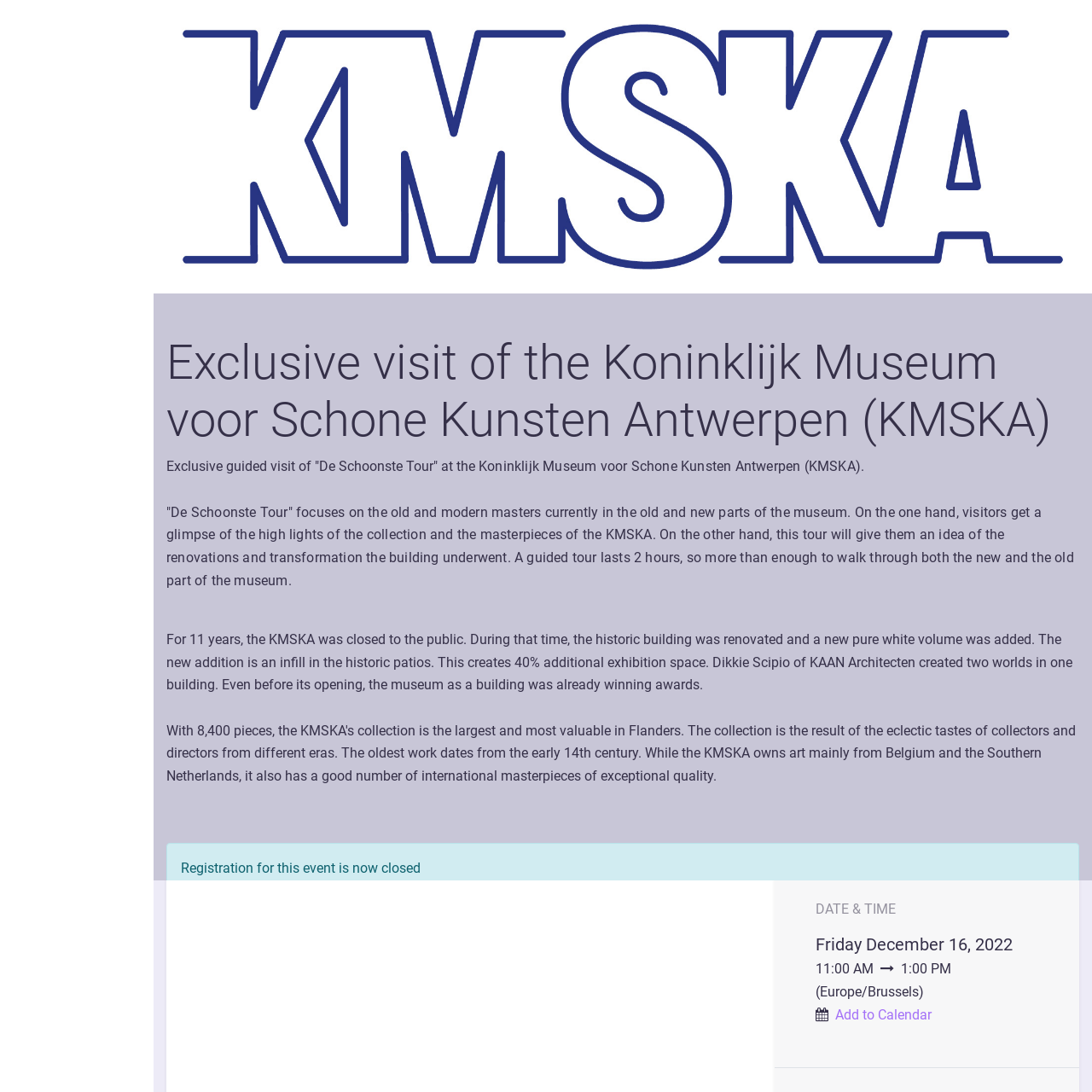What is the name of the museum?
Examine the screenshot and reply with a single word or phrase.

KMSKA